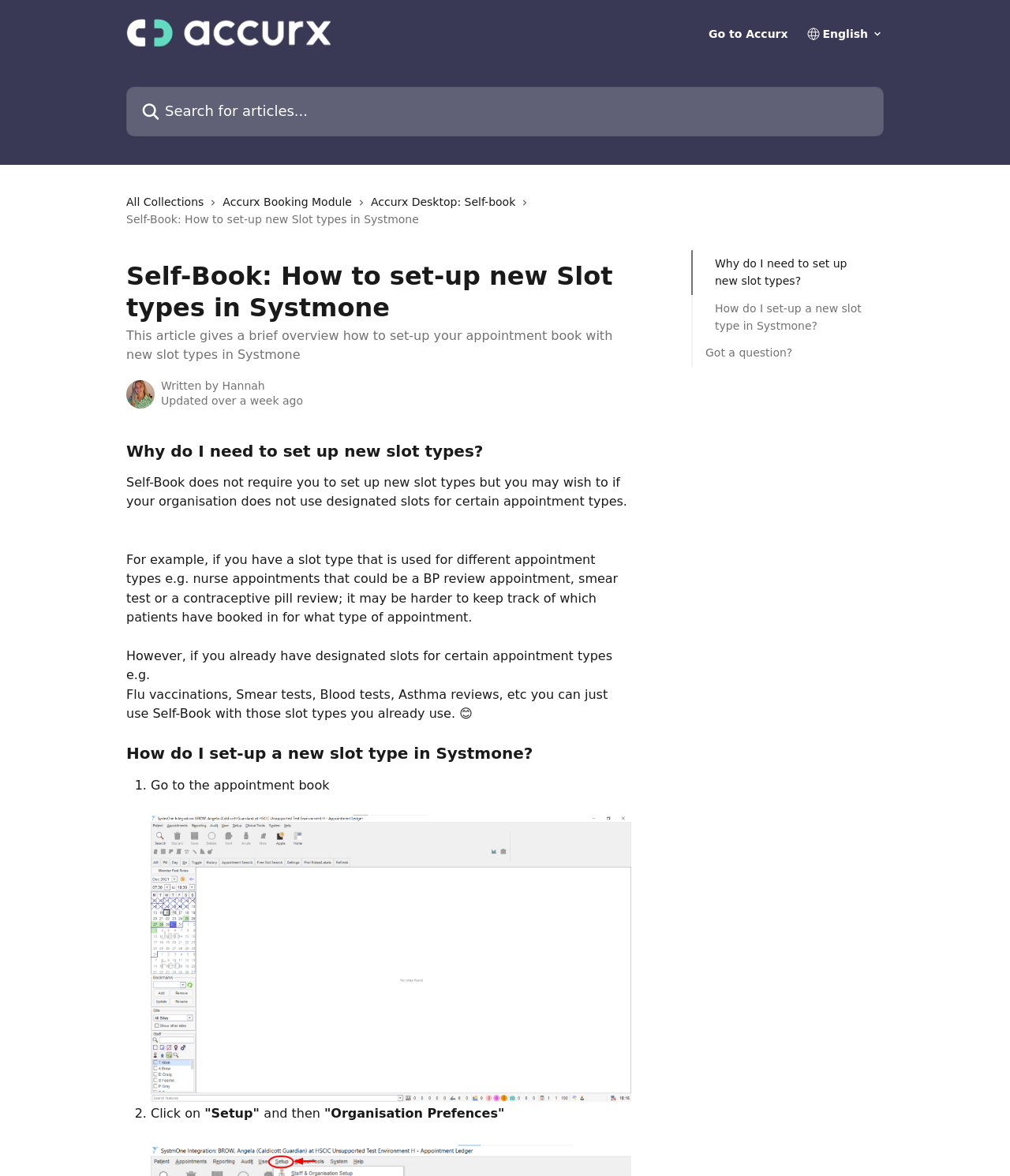Find the bounding box coordinates of the element to click in order to complete the given instruction: "Go to Accurx."

[0.702, 0.024, 0.78, 0.034]